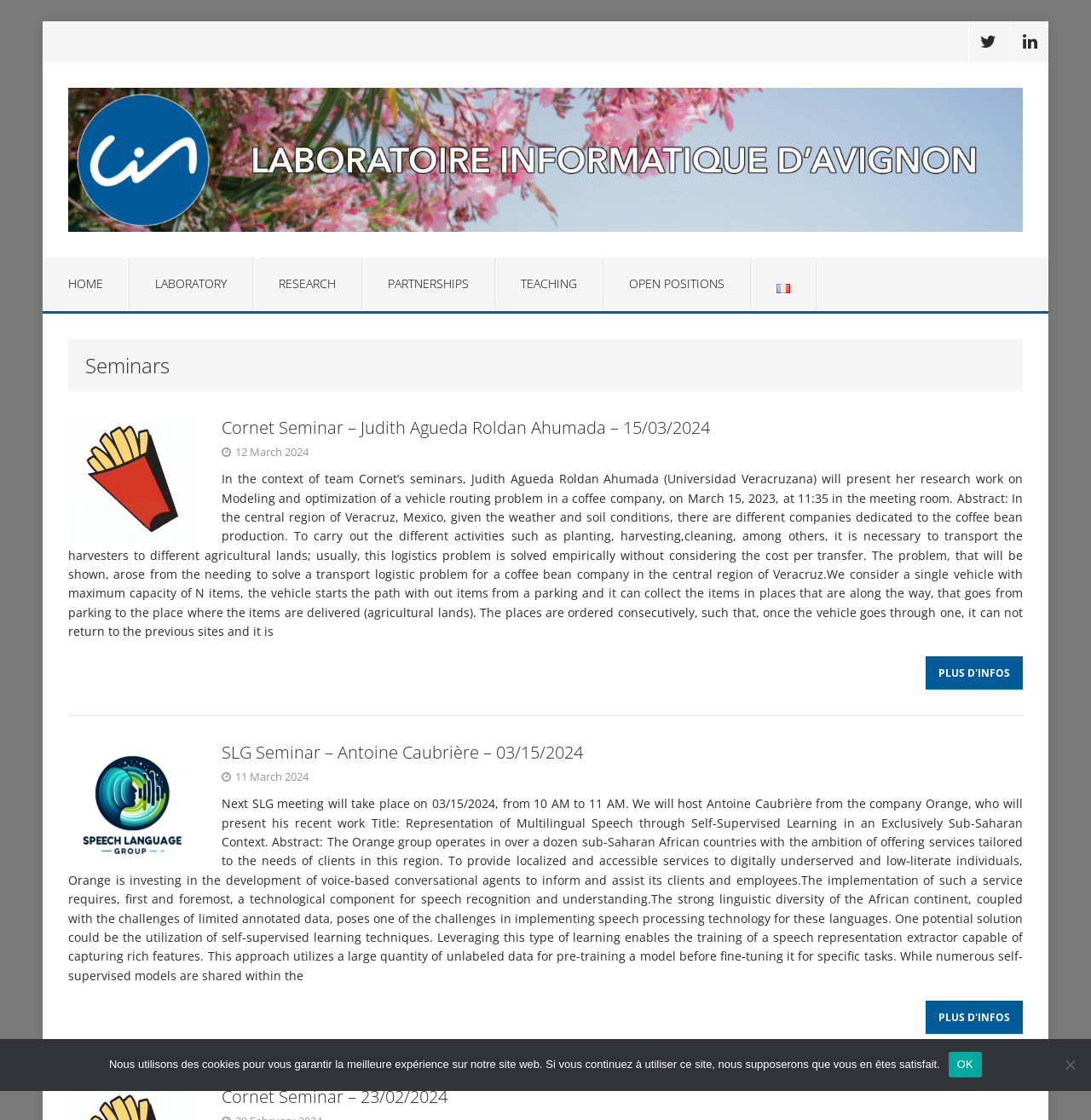Please provide the bounding box coordinates for the element that needs to be clicked to perform the instruction: "Go to HOME". The coordinates must consist of four float numbers between 0 and 1, formatted as [left, top, right, bottom].

[0.039, 0.23, 0.118, 0.277]